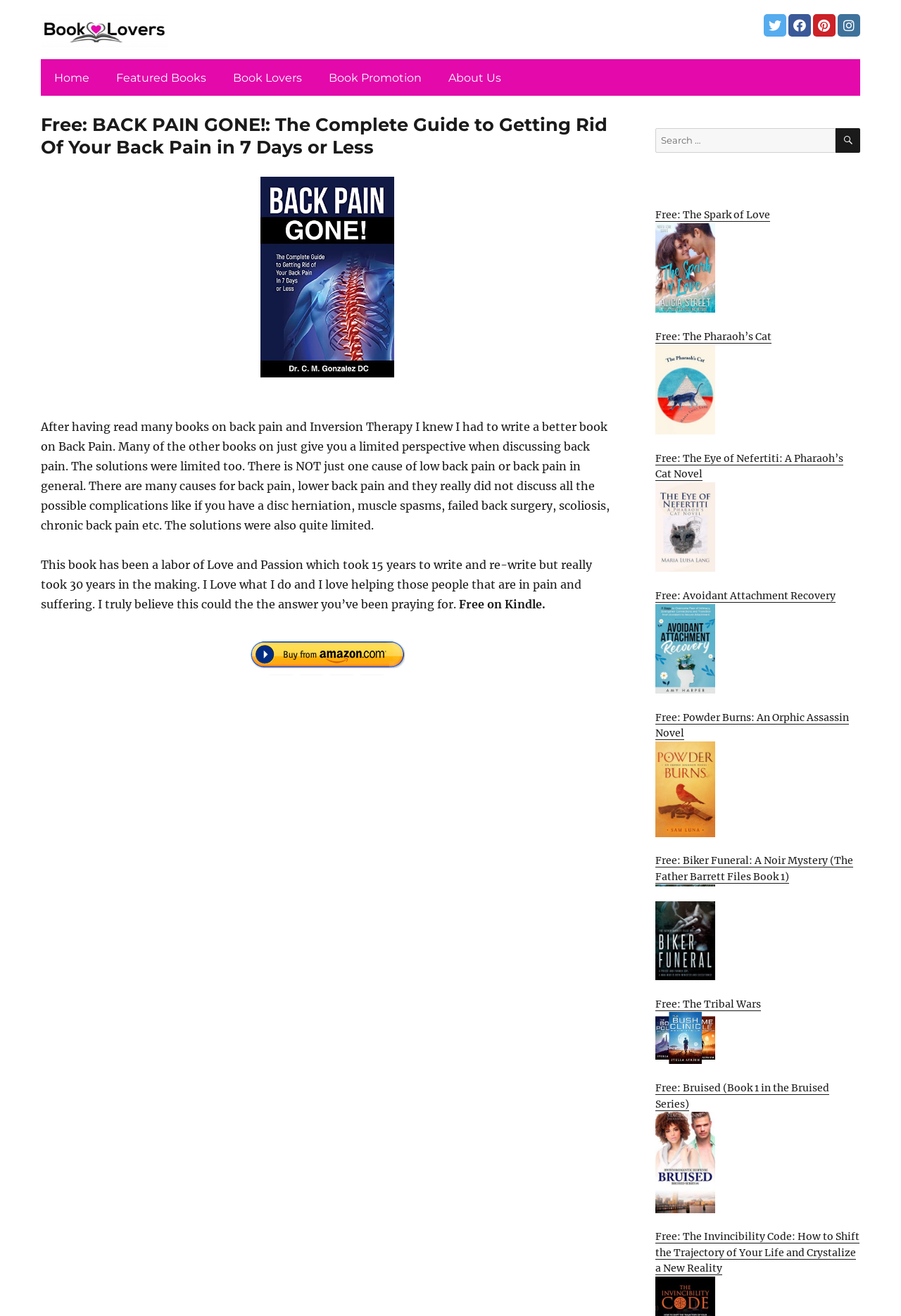Please answer the following question using a single word or phrase: 
How many free books are listed on the webpage?

8